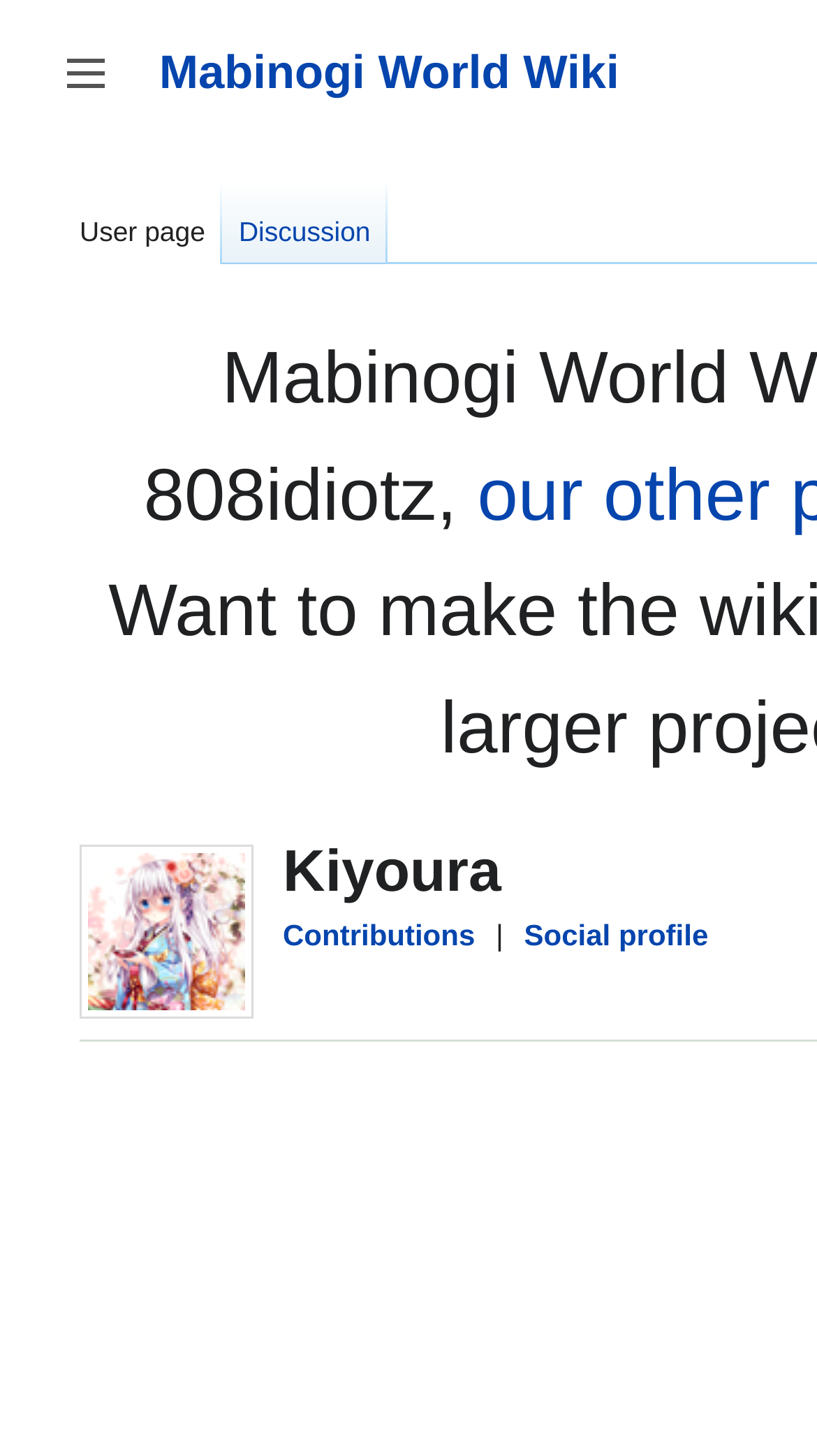What is the username of the user?
Refer to the image and provide a detailed answer to the question.

I found the username by looking at the StaticText element with the text 'Kiyoura' which is located below the avatar image.